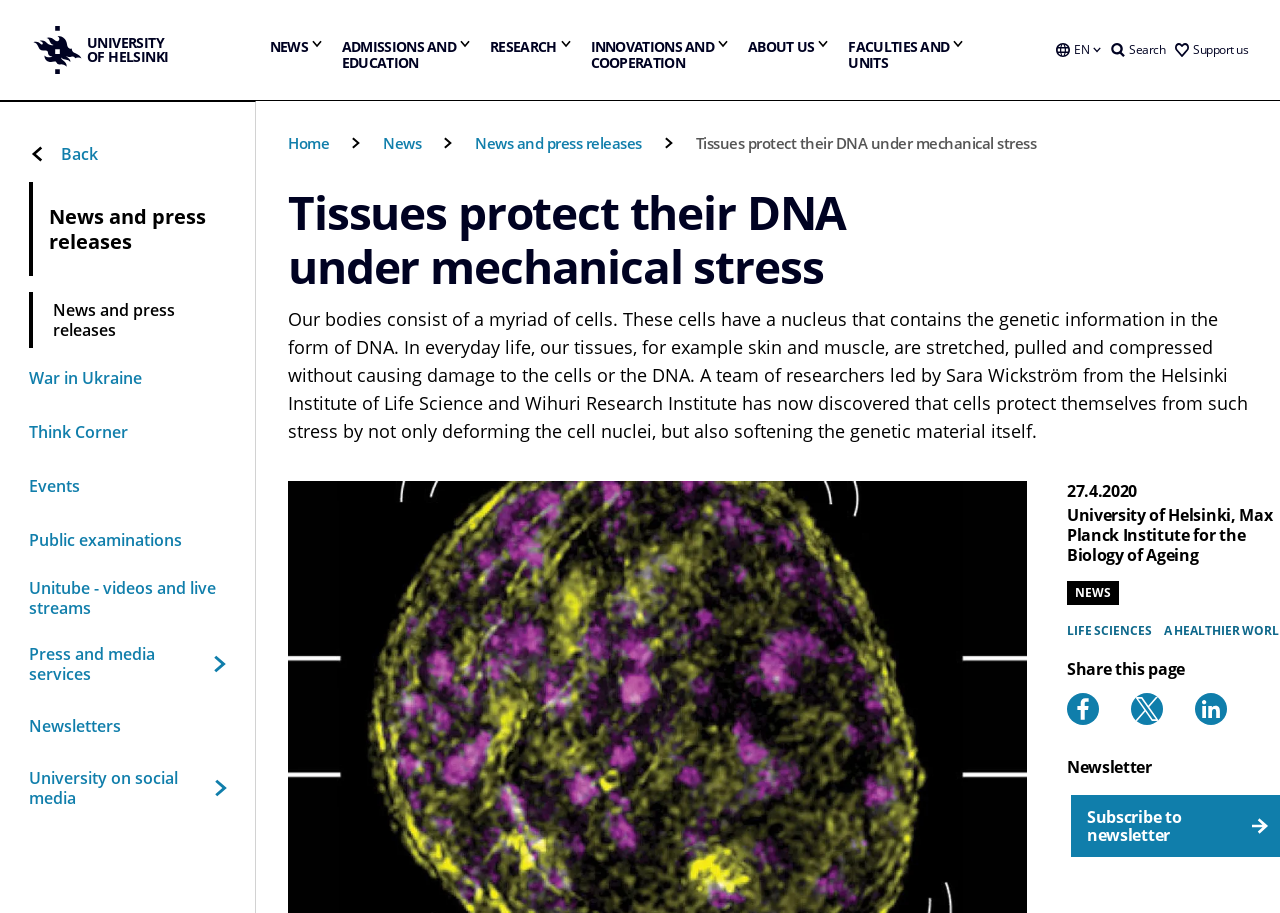Please identify the bounding box coordinates of the area I need to click to accomplish the following instruction: "Read the 'Tissues protect their DNA under mechanical stress' news".

[0.225, 0.203, 0.975, 0.321]